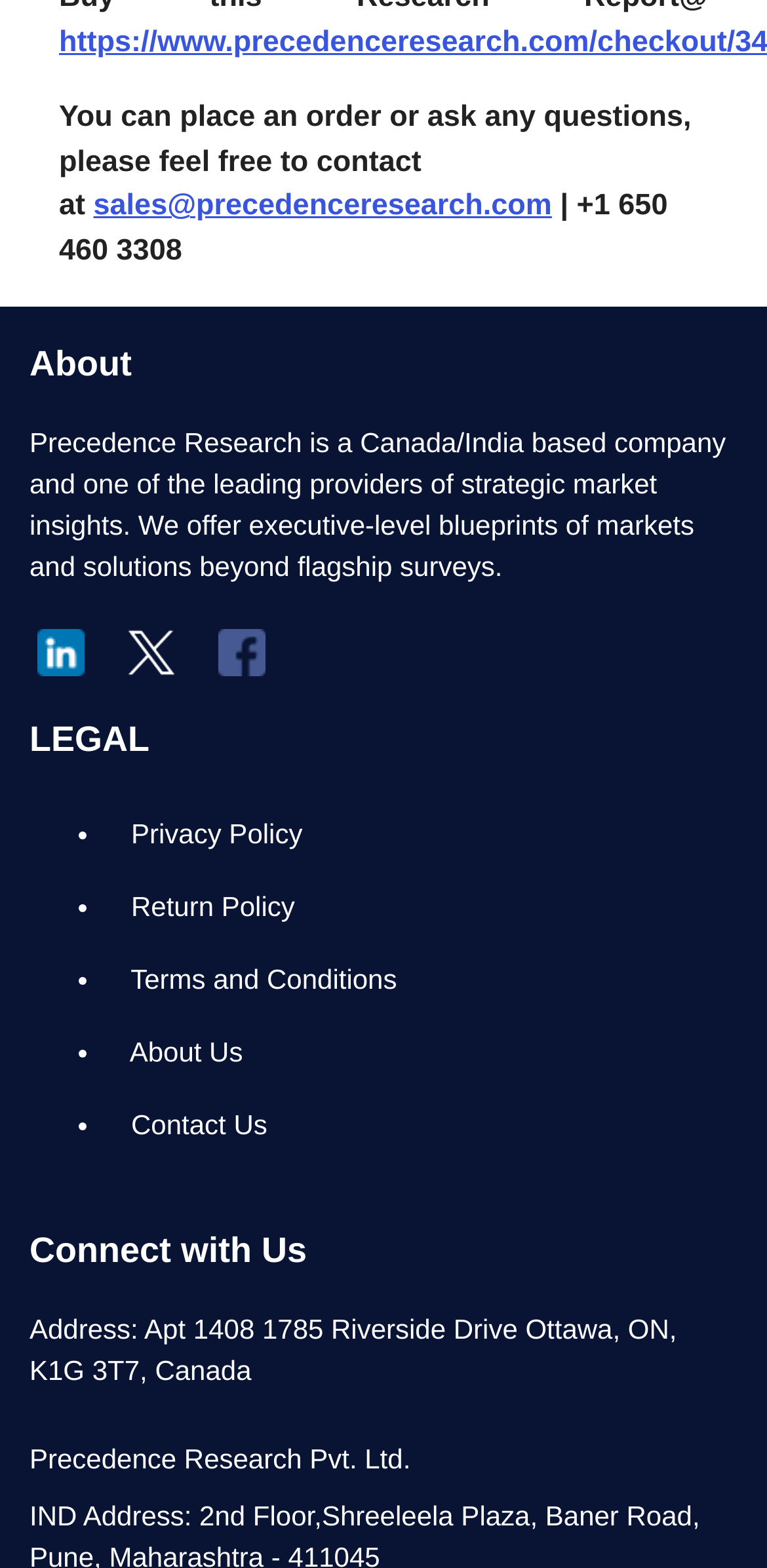Identify the bounding box for the described UI element. Provide the coordinates in (top-left x, top-left y, bottom-right x, bottom-right y) format with values ranging from 0 to 1: sales@precedenceresearch.com

[0.122, 0.121, 0.72, 0.142]